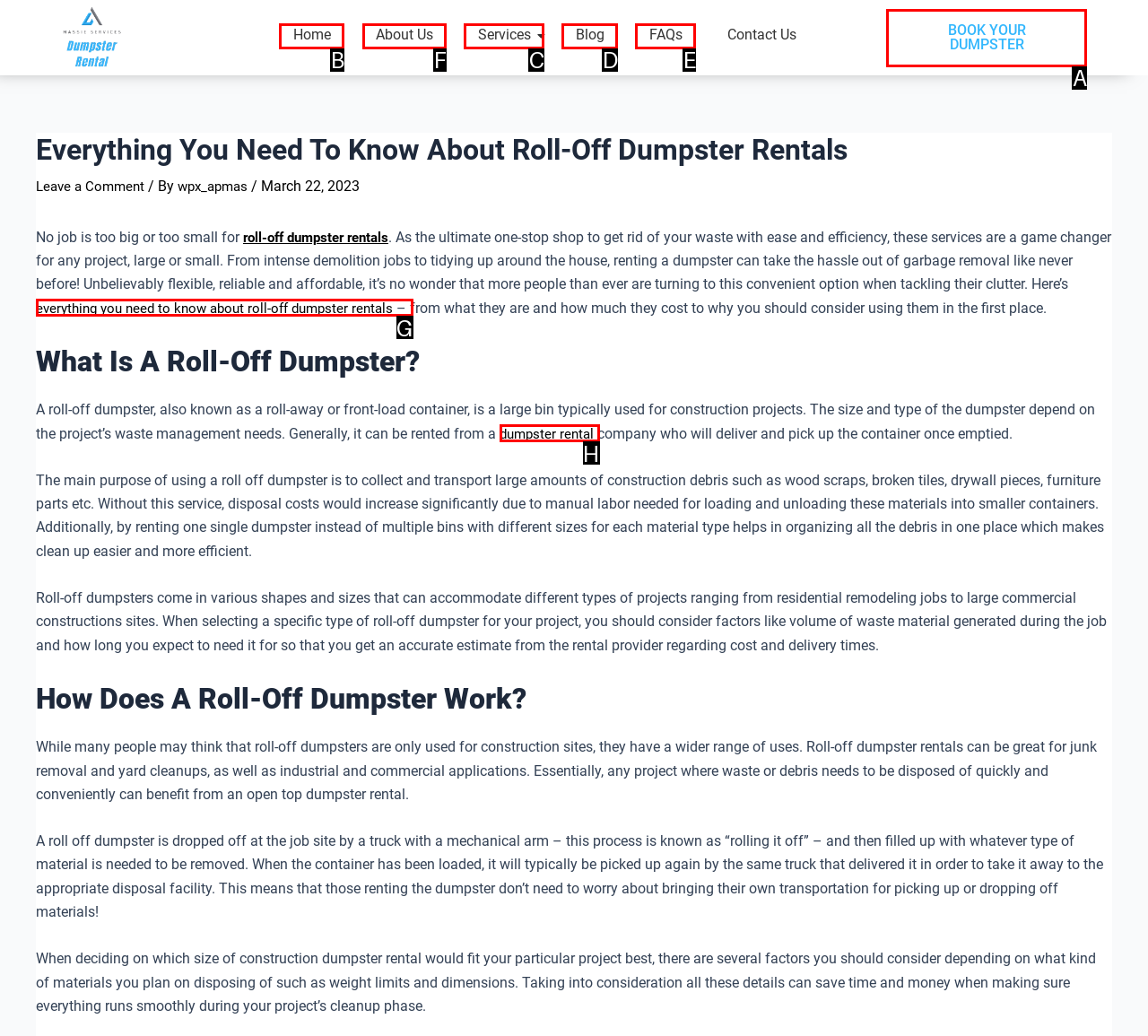Given the task: Read the 'About Us' section, indicate which boxed UI element should be clicked. Provide your answer using the letter associated with the correct choice.

F